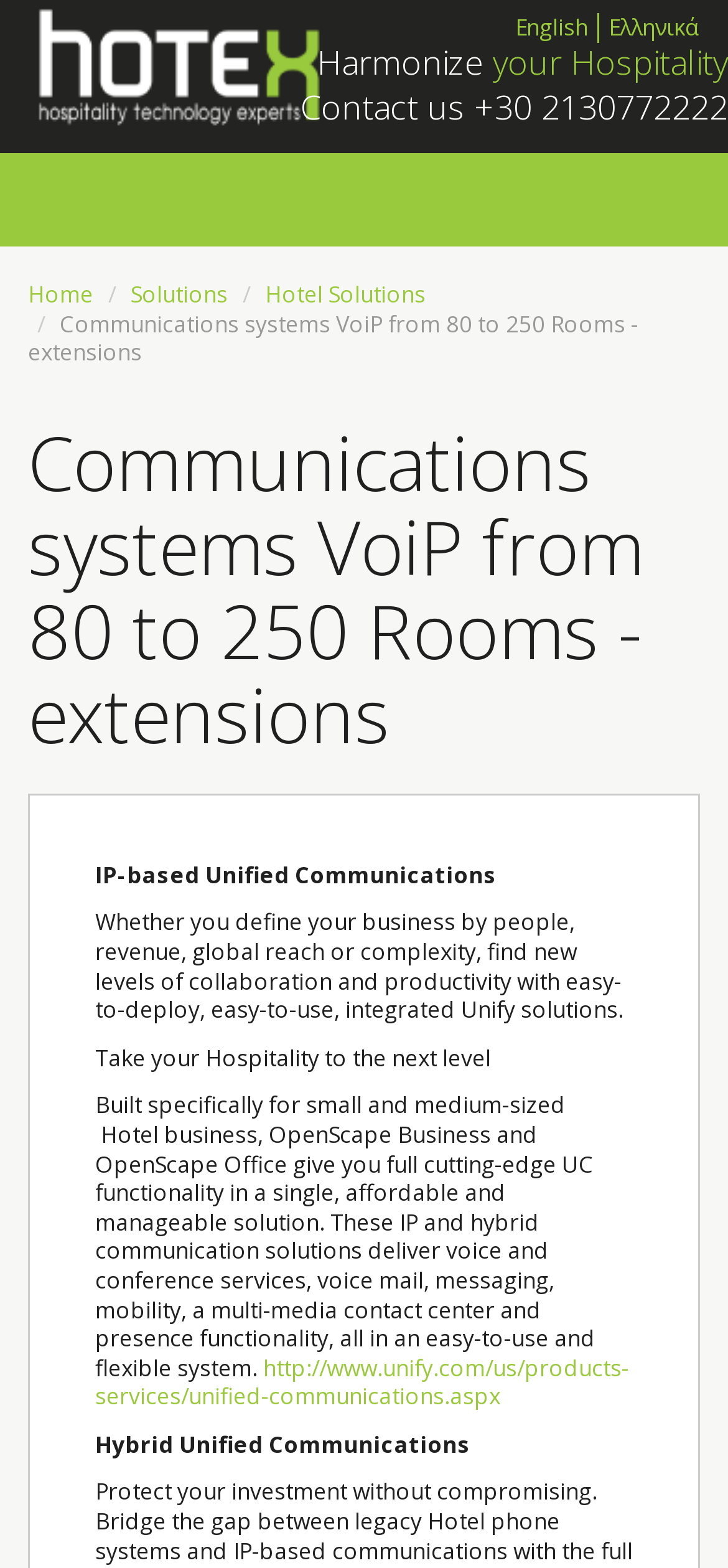What is the range of rooms supported?
Please respond to the question with a detailed and informative answer.

The range of rooms supported is obtained from the static text 'Communications systems VoiP from 80 to 250 Rooms - extensions' at the top of the webpage, which describes the product or service offered by the company.